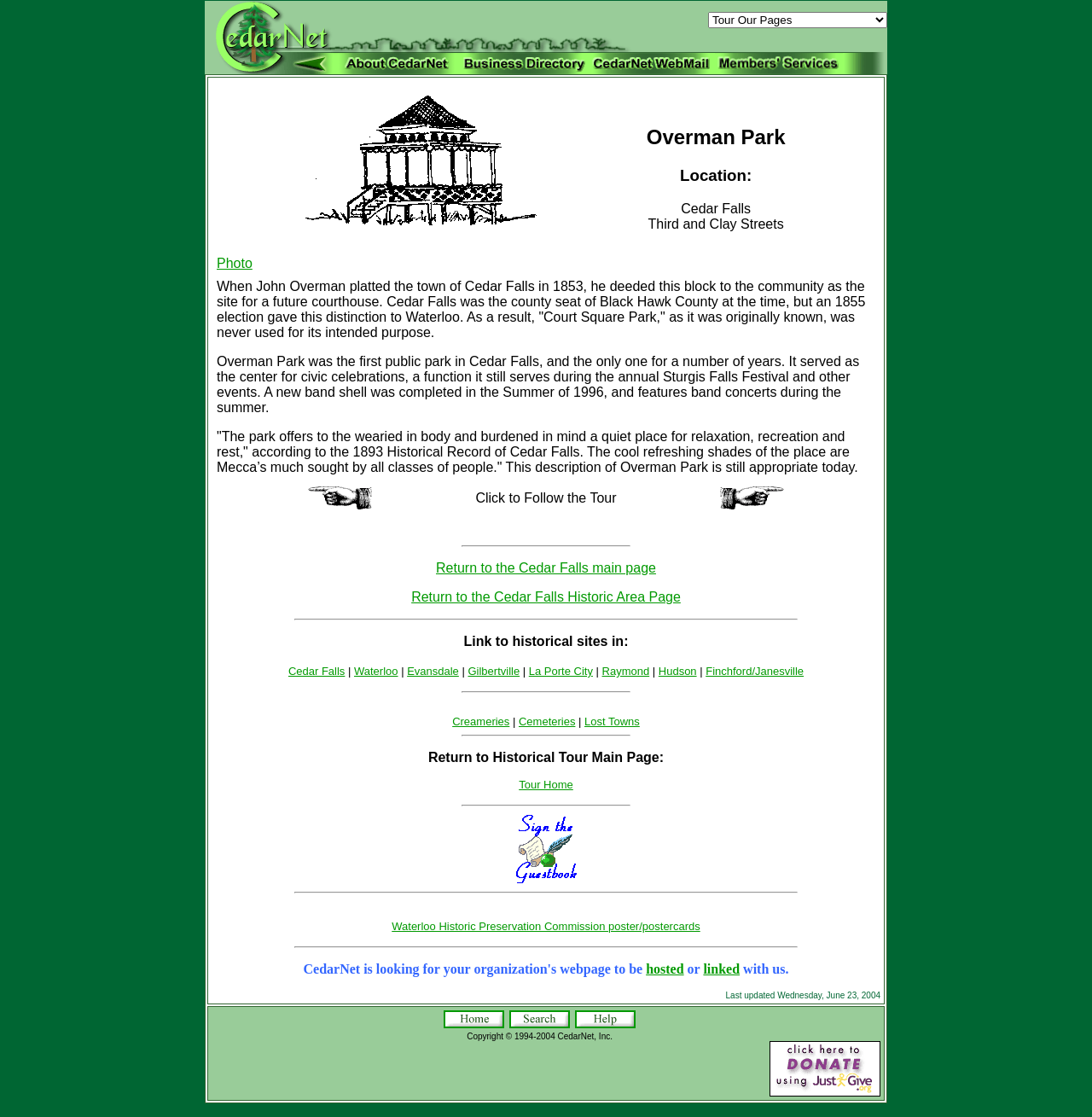Please determine the bounding box coordinates of the element's region to click in order to carry out the following instruction: "Click on the 'Return to the Cedar Falls main page' link". The coordinates should be four float numbers between 0 and 1, i.e., [left, top, right, bottom].

[0.399, 0.502, 0.601, 0.515]